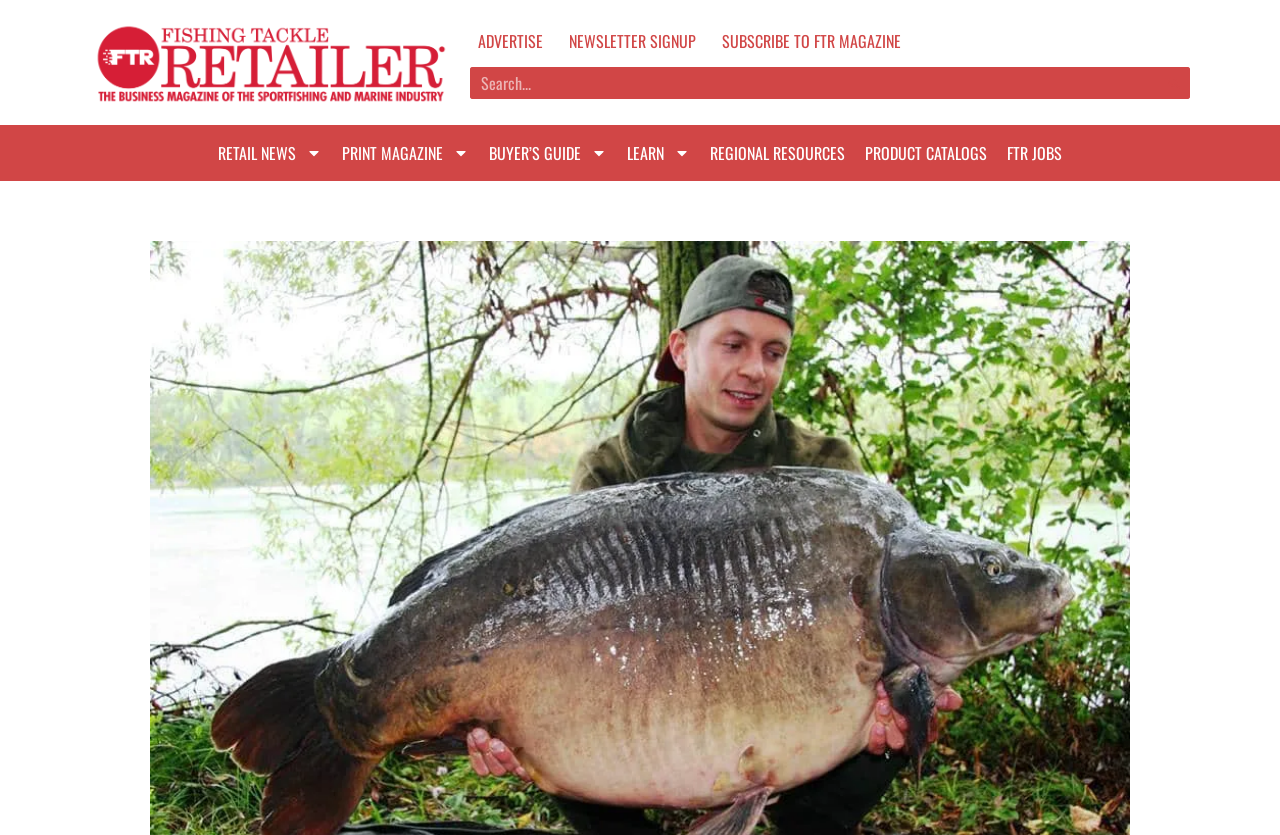Indicate the bounding box coordinates of the element that needs to be clicked to satisfy the following instruction: "Read Retail News". The coordinates should be four float numbers between 0 and 1, i.e., [left, top, right, bottom].

[0.162, 0.161, 0.259, 0.204]